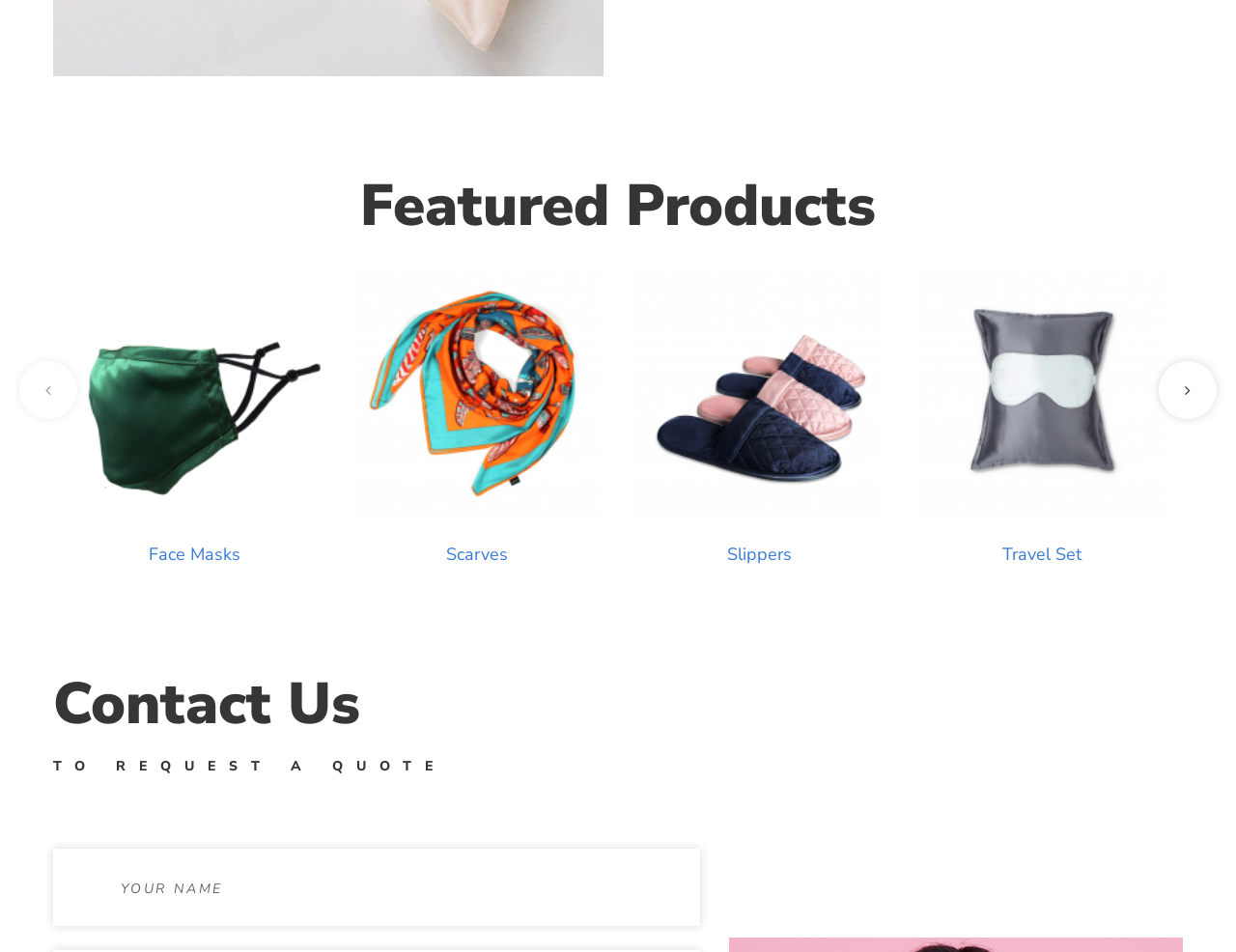Determine the bounding box coordinates for the UI element matching this description: "Face Masks".

[0.12, 0.57, 0.194, 0.594]